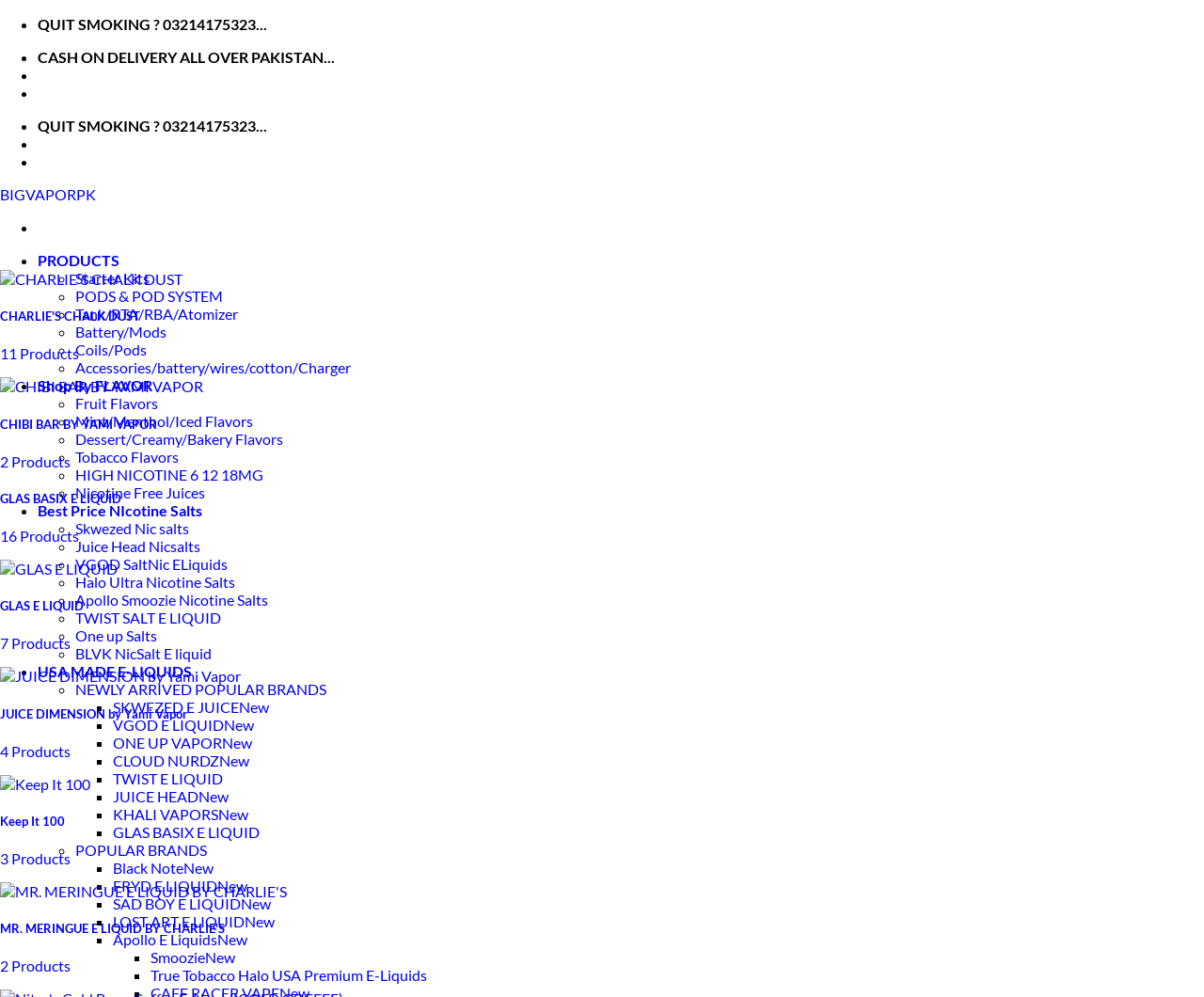Identify the bounding box coordinates of the region I need to click to complete this instruction: "Explore the 'Shop By FLAVOR' menu".

[0.031, 0.377, 0.127, 0.395]